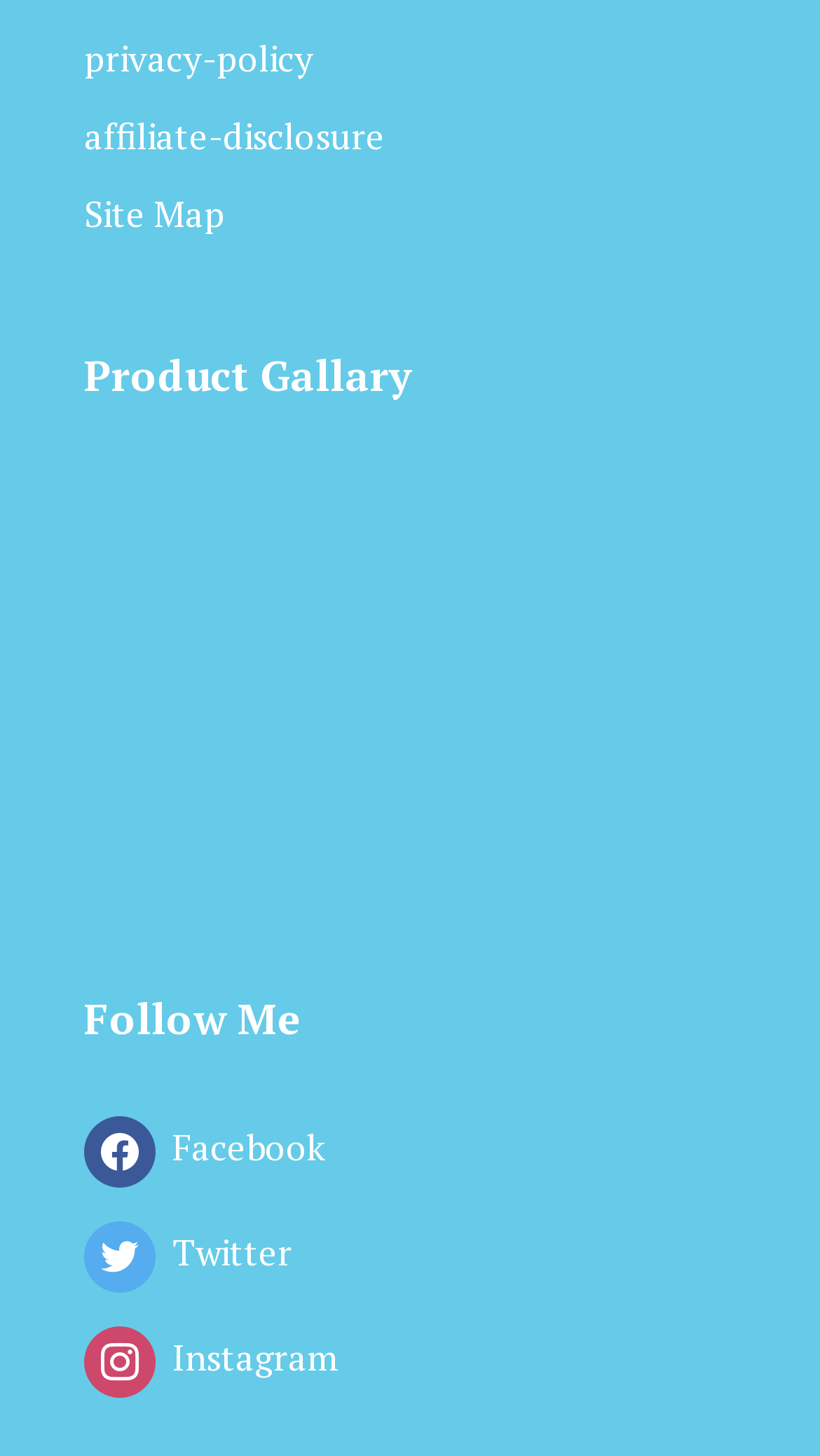Please identify the bounding box coordinates of where to click in order to follow the instruction: "Explore the site map".

[0.103, 0.13, 0.274, 0.164]